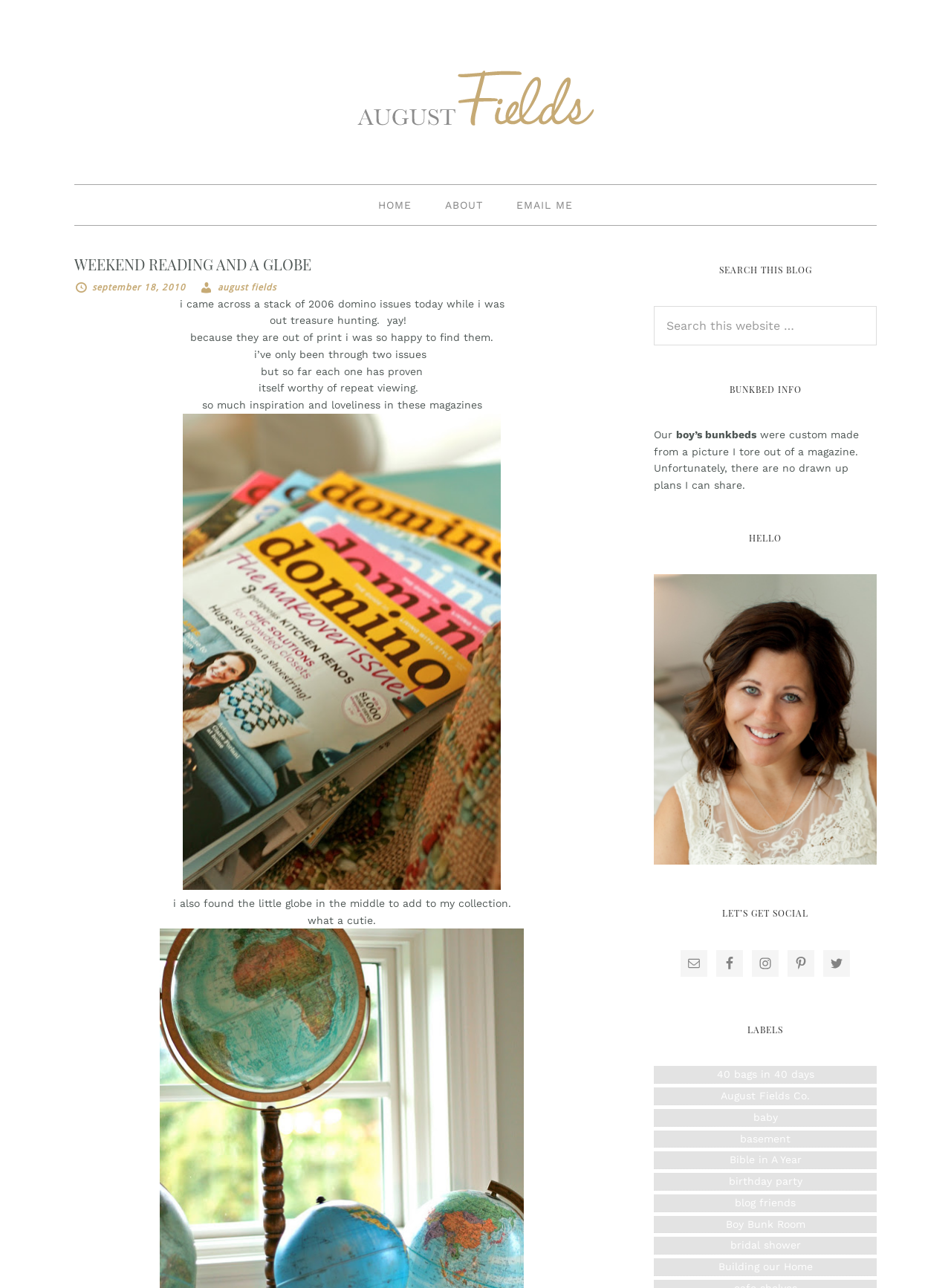How many issues of domino has the blogger gone through? Examine the screenshot and reply using just one word or a brief phrase.

two